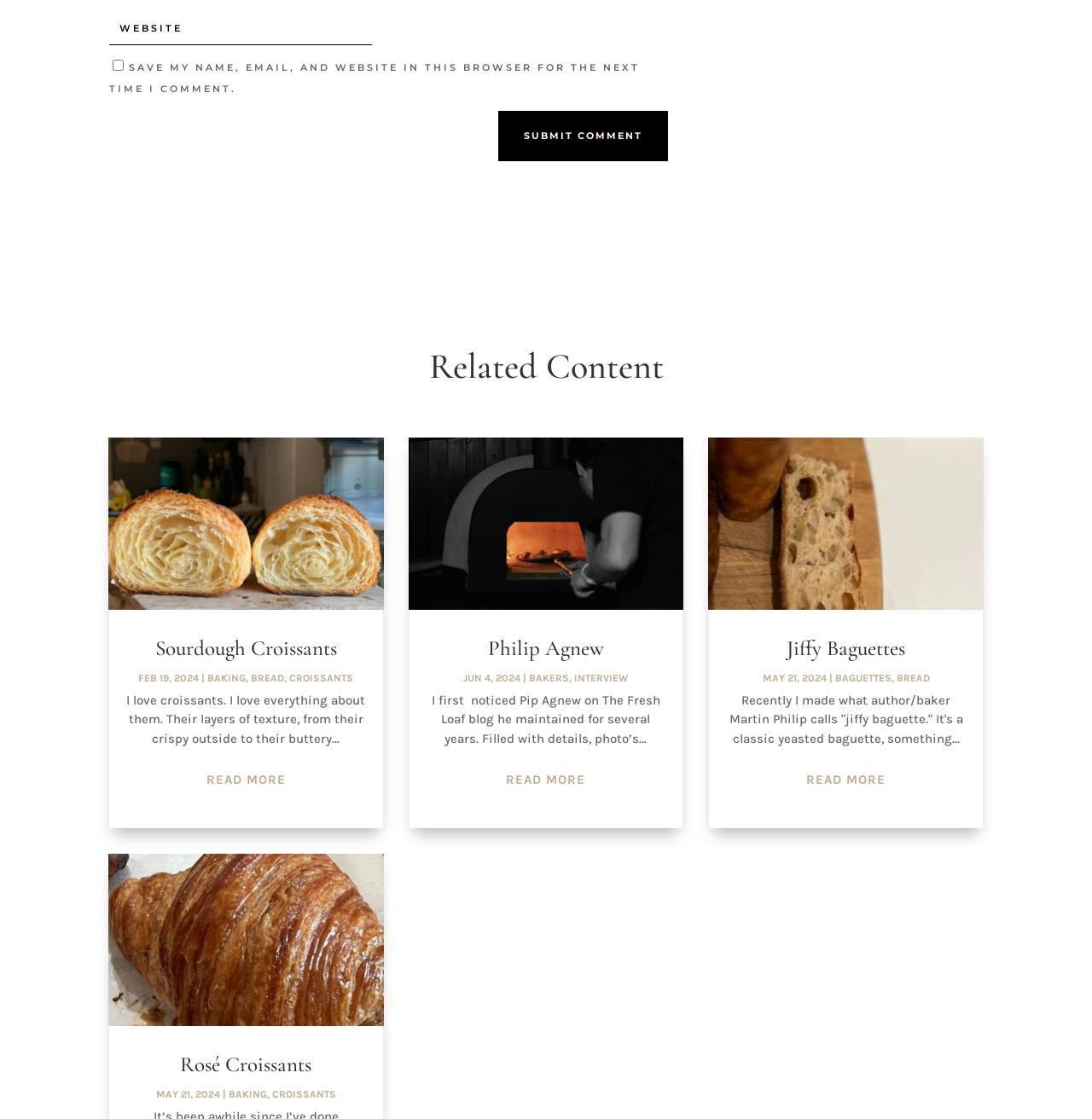Please give a succinct answer using a single word or phrase:
What is the function of the 'SUBMIT COMMENT' button?

Submit a comment